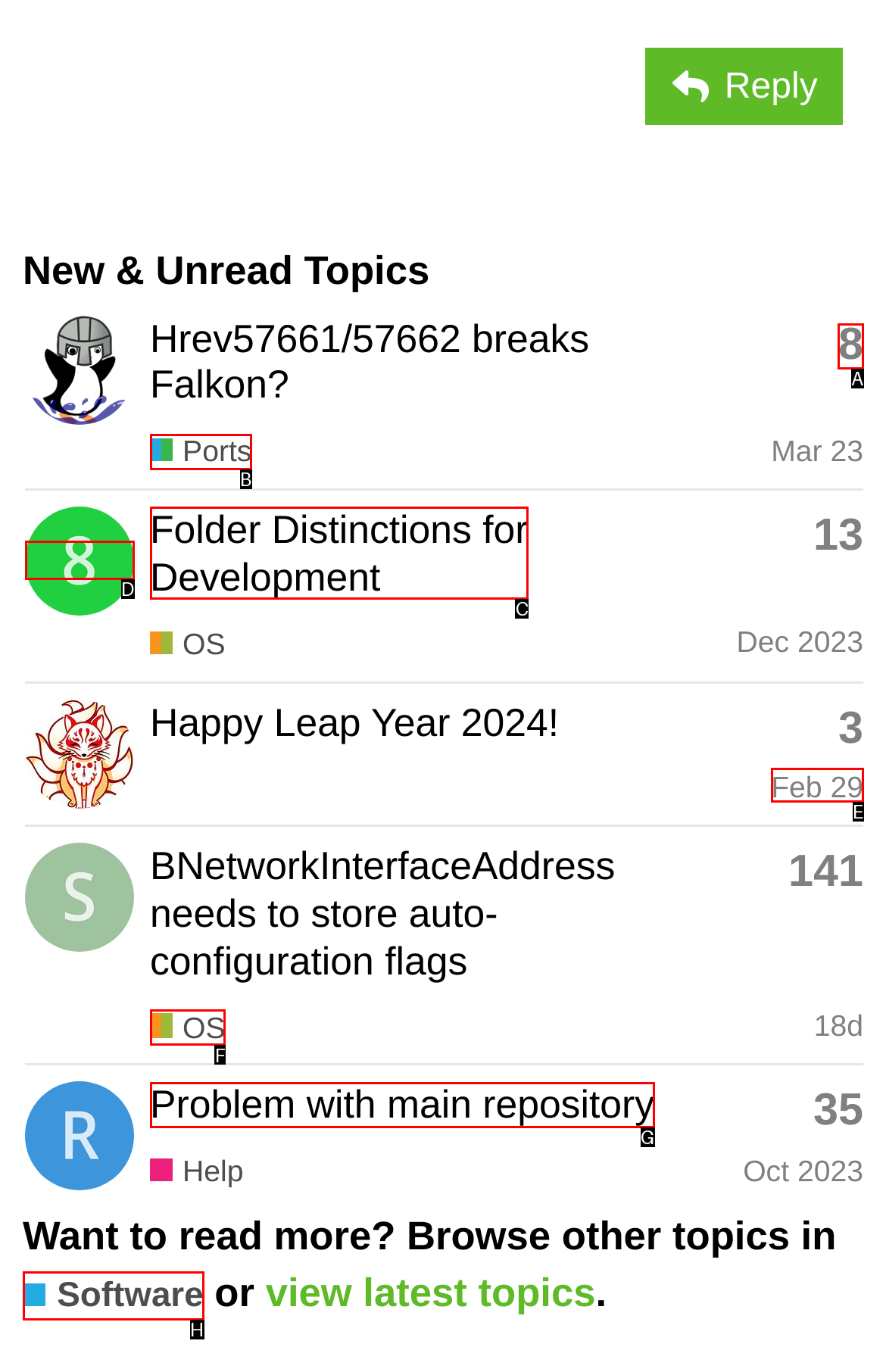Point out the UI element to be clicked for this instruction: Browse topics in Software. Provide the answer as the letter of the chosen element.

H